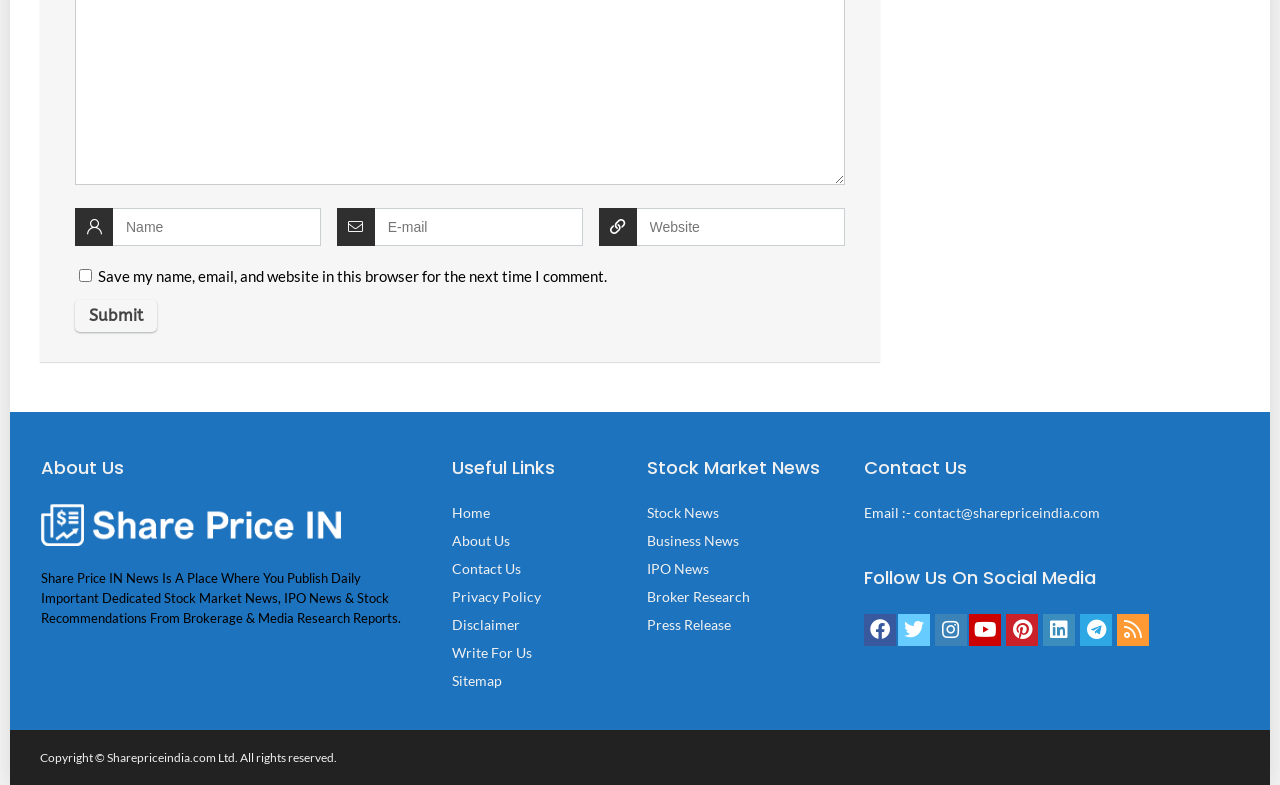Please provide the bounding box coordinates in the format (top-left x, top-left y, bottom-right x, bottom-right y). Remember, all values are floating point numbers between 0 and 1. What is the bounding box coordinate of the region described as: Contact Us

[0.353, 0.713, 0.407, 0.735]